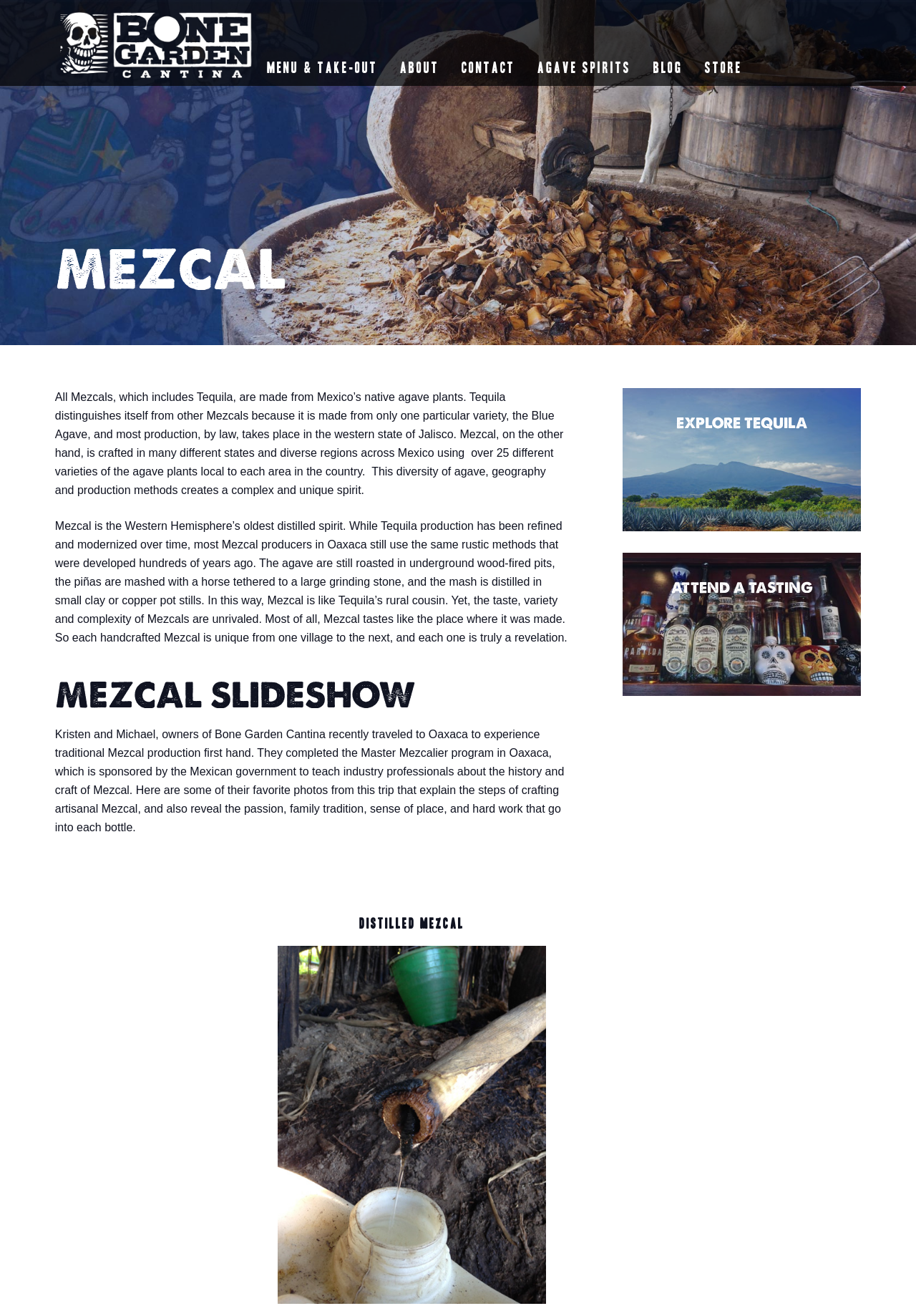What is the purpose of the 'SKIP TO CONTENT' link?
Give a one-word or short-phrase answer derived from the screenshot.

To skip to the main content